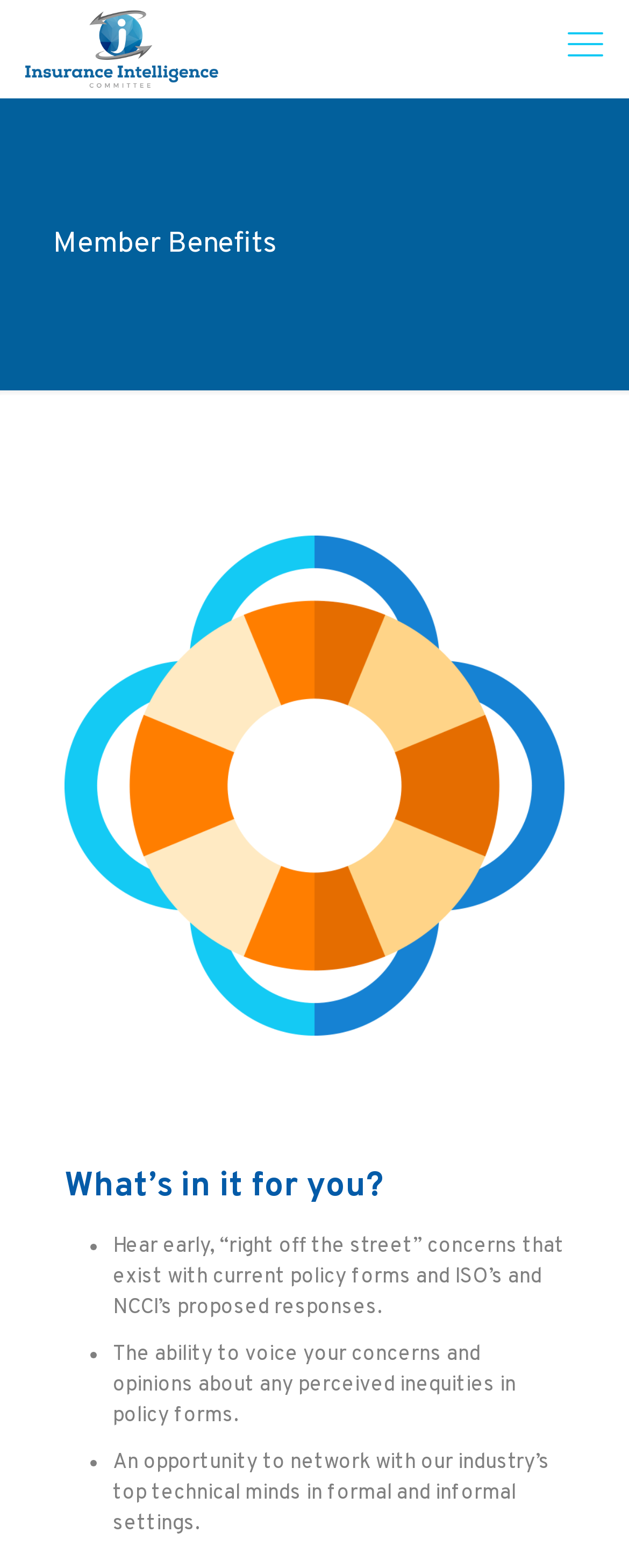Answer the following query concisely with a single word or phrase:
Is there a link to the Mid-America Insurance Conference on the webpage?

Yes